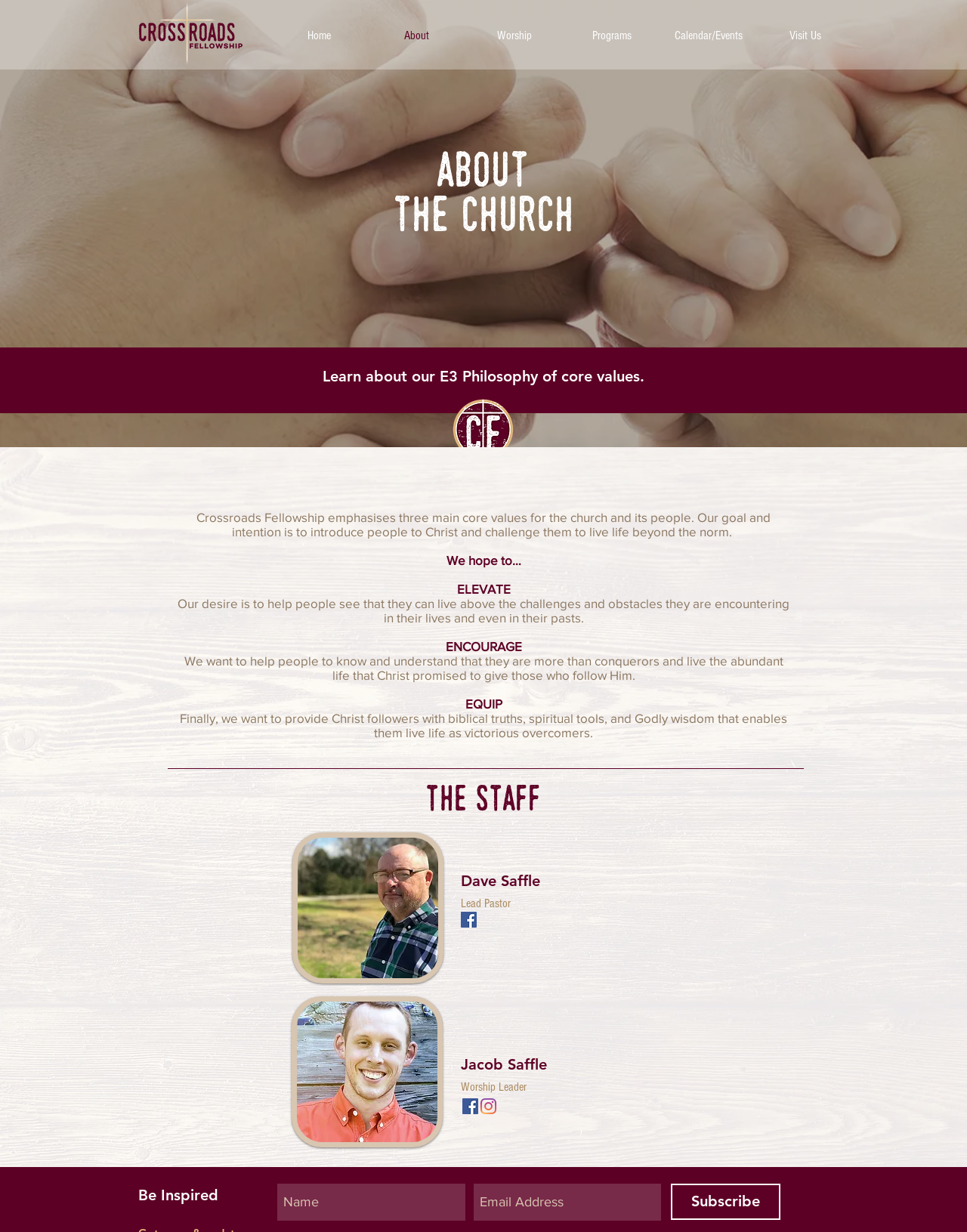Carefully observe the image and respond to the question with a detailed answer:
What is the purpose of the 'Subscribe' button in the 'Be Inspired' section?

The 'Subscribe' button is located in the 'Be Inspired' section, which suggests that it is used to subscribe to a newsletter or updates from Crossroads Fellowship church. The button is accompanied by text fields for 'Name' and 'Email Address', which further supports this conclusion.